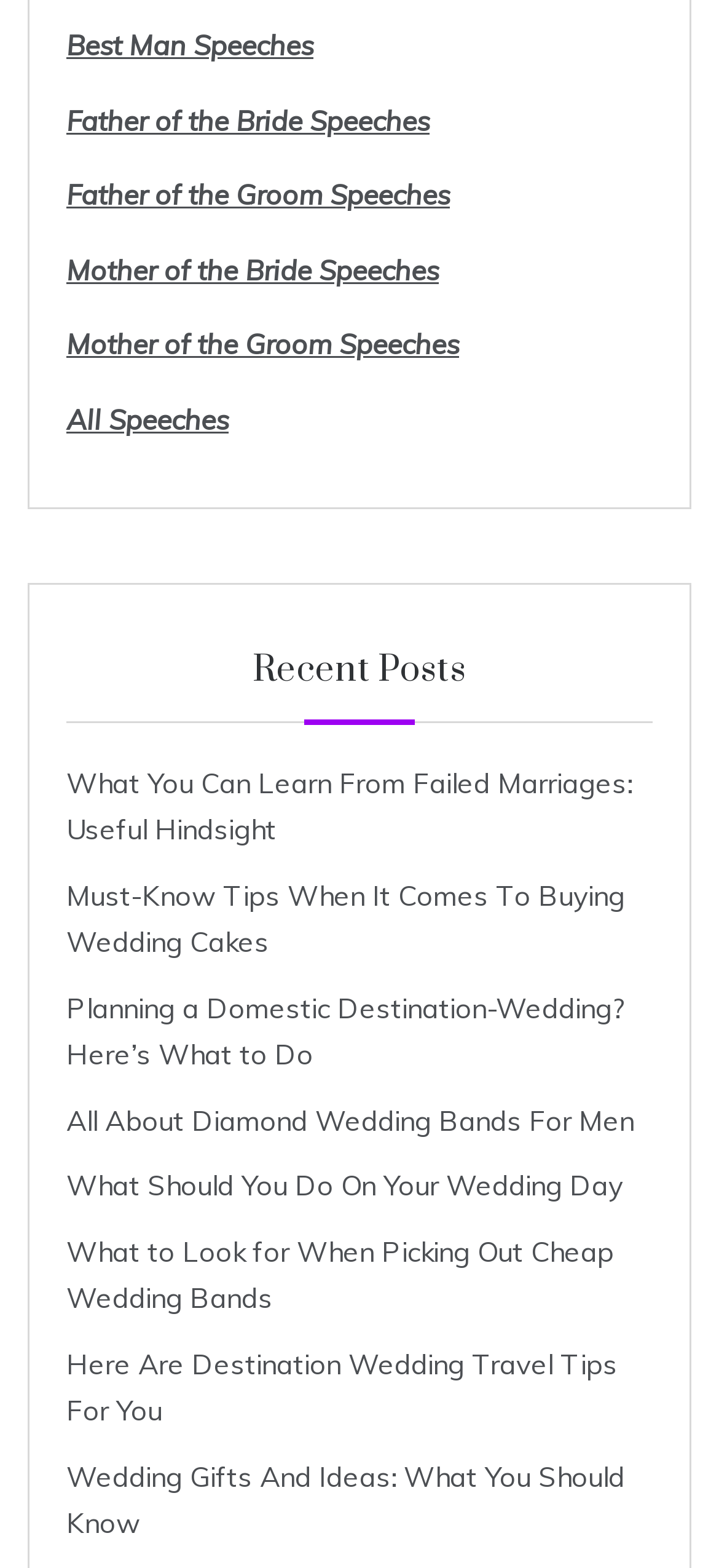Specify the bounding box coordinates of the element's region that should be clicked to achieve the following instruction: "View Planning a Domestic Destination-Wedding? Here’s What to Do". The bounding box coordinates consist of four float numbers between 0 and 1, in the format [left, top, right, bottom].

[0.092, 0.631, 0.872, 0.684]